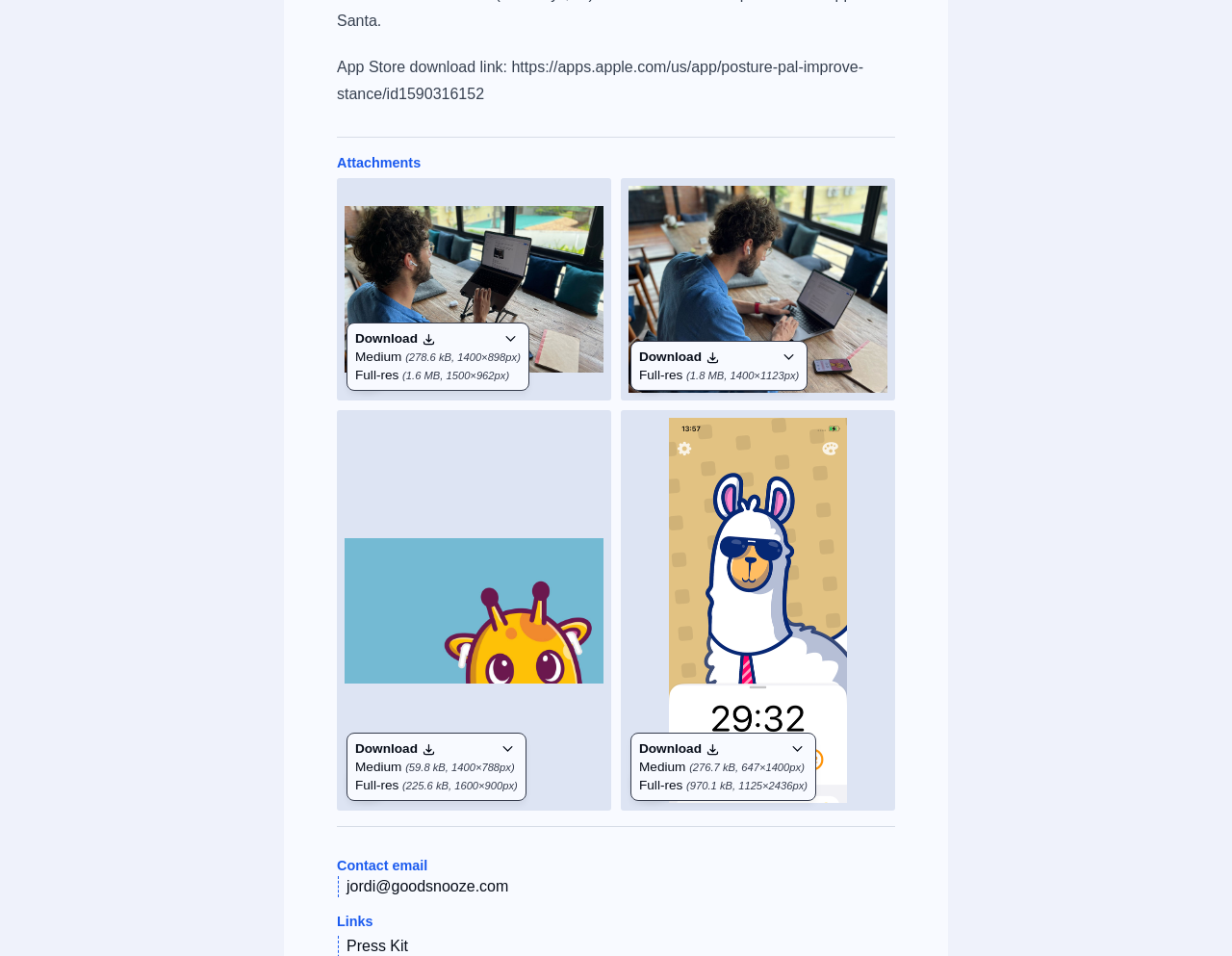From the element description: "jordi@goodsnooze.com", extract the bounding box coordinates of the UI element. The coordinates should be expressed as four float numbers between 0 and 1, in the order [left, top, right, bottom].

[0.274, 0.916, 0.413, 0.939]